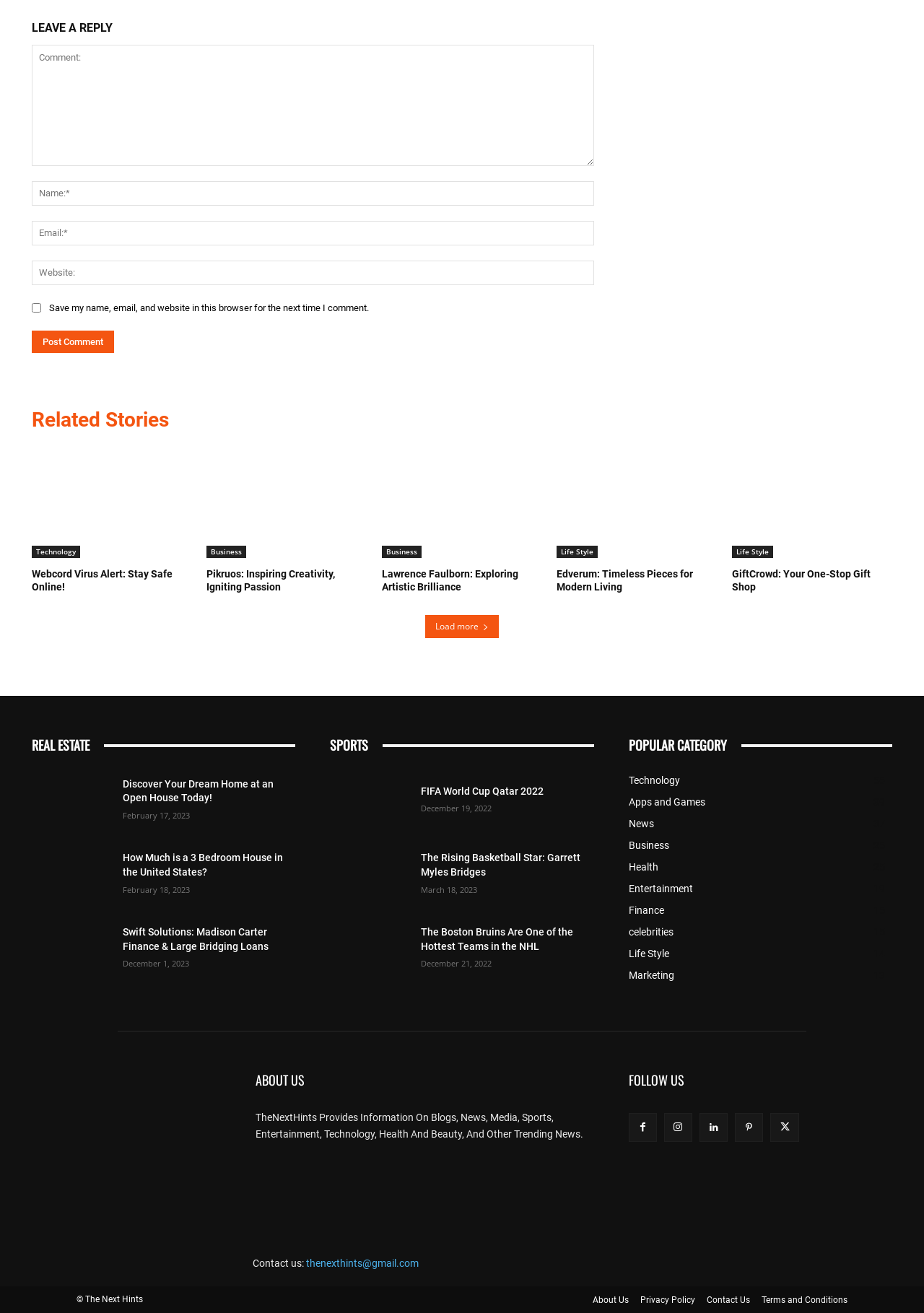Identify the bounding box coordinates of the region I need to click to complete this instruction: "Post a comment".

[0.034, 0.252, 0.123, 0.269]